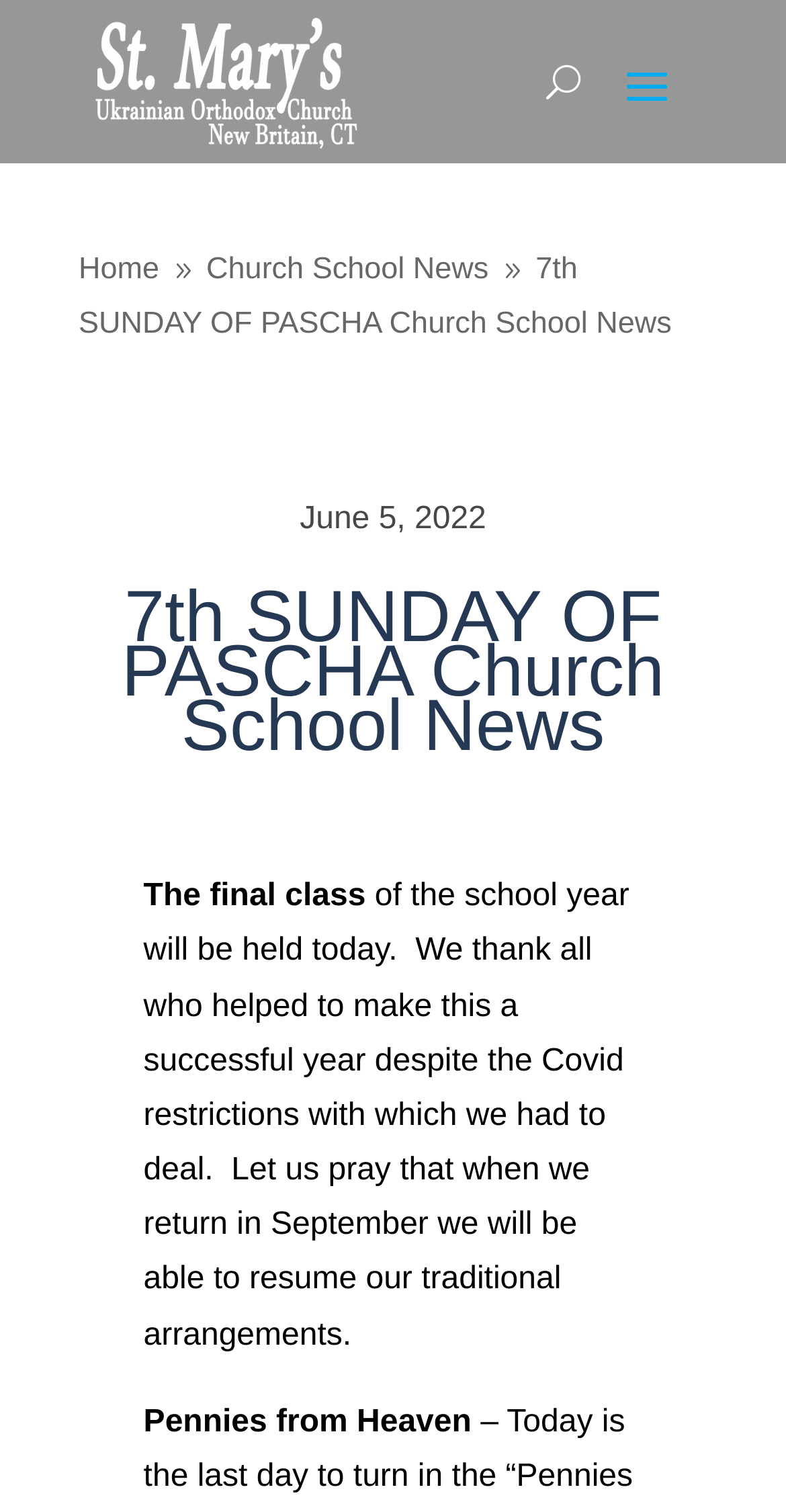Provide the bounding box coordinates of the HTML element described by the text: "Home".

[0.1, 0.167, 0.203, 0.189]